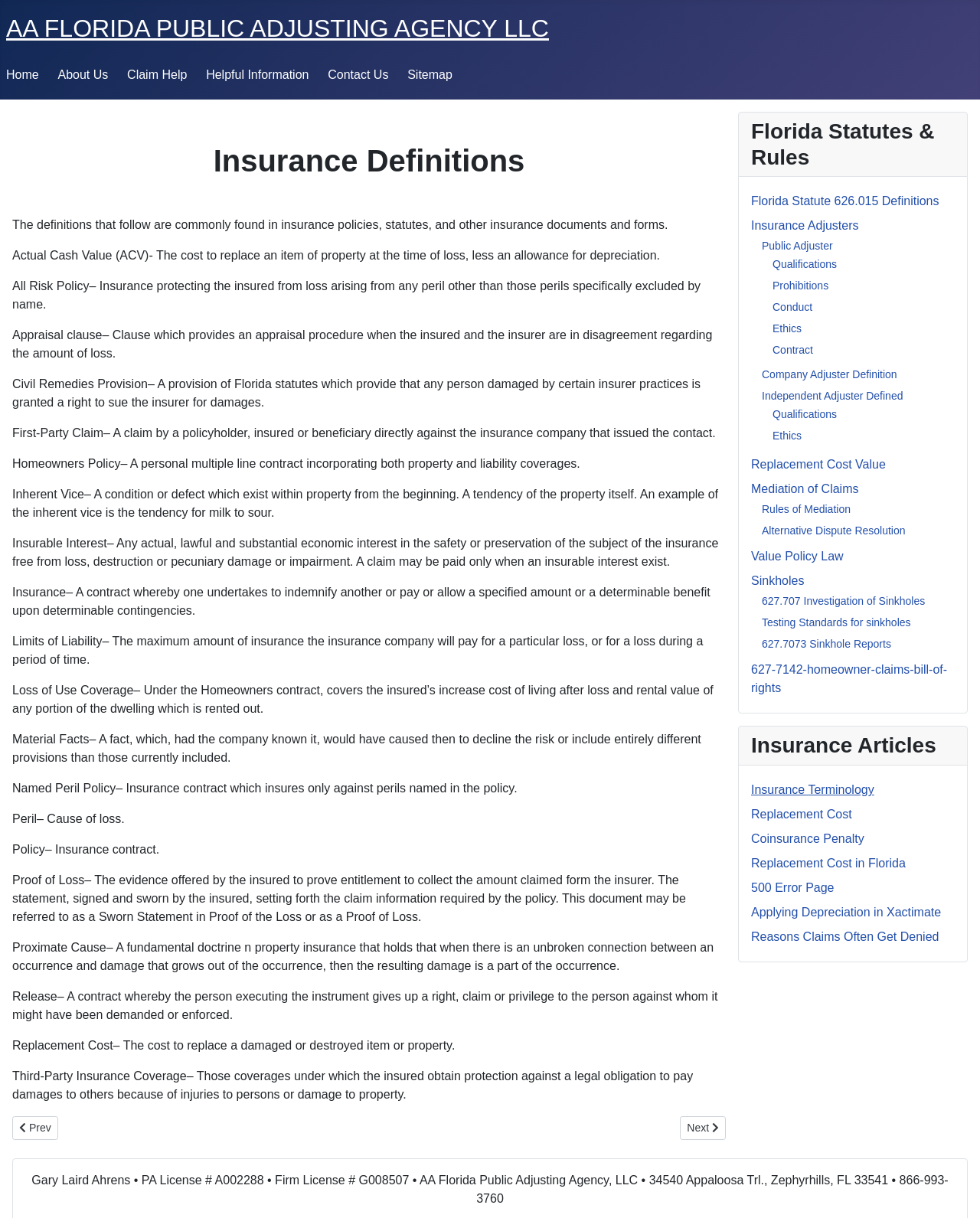Determine the bounding box of the UI component based on this description: "Applying Depreciation in Xactimate". The bounding box coordinates should be four float values between 0 and 1, i.e., [left, top, right, bottom].

[0.766, 0.743, 0.96, 0.754]